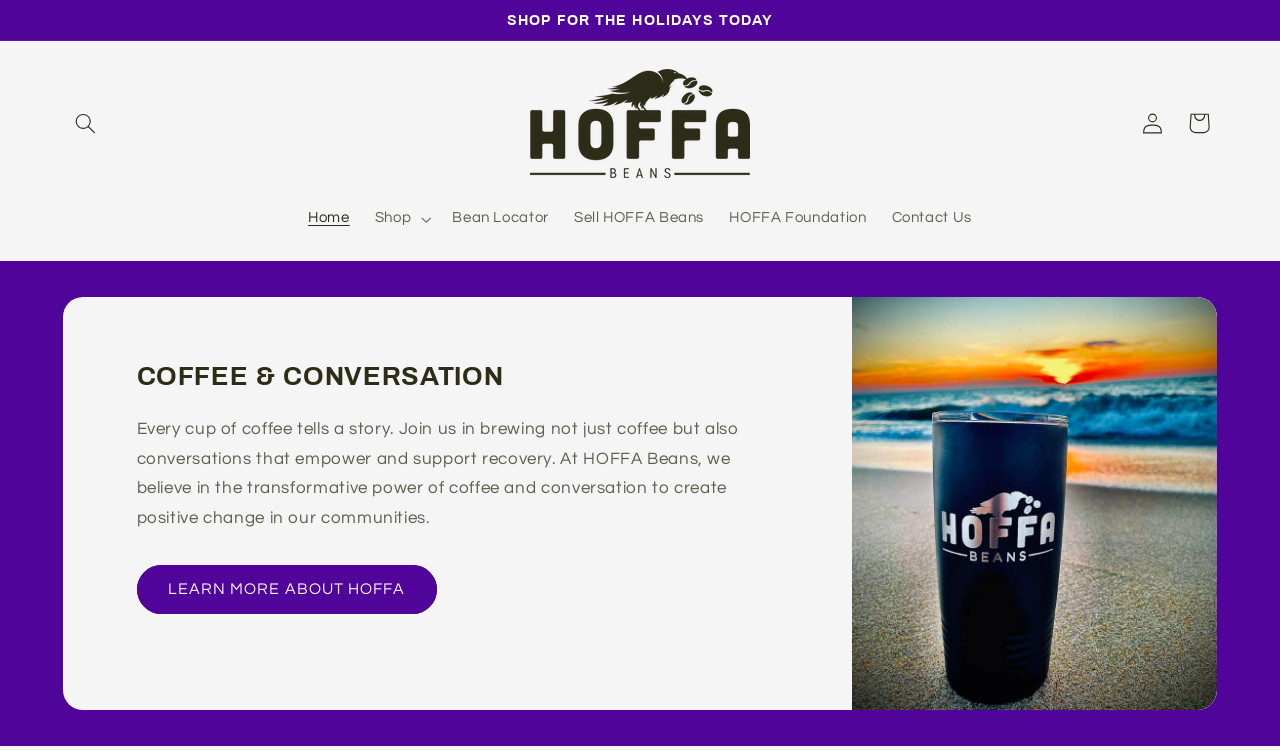What is the location of the 'Cart' button?
Provide a detailed answer to the question, using the image to inform your response.

By analyzing the bounding box coordinates, I found that the 'Cart' button is located at [0.918, 0.133, 0.954, 0.195], which corresponds to the top-right region of the webpage.